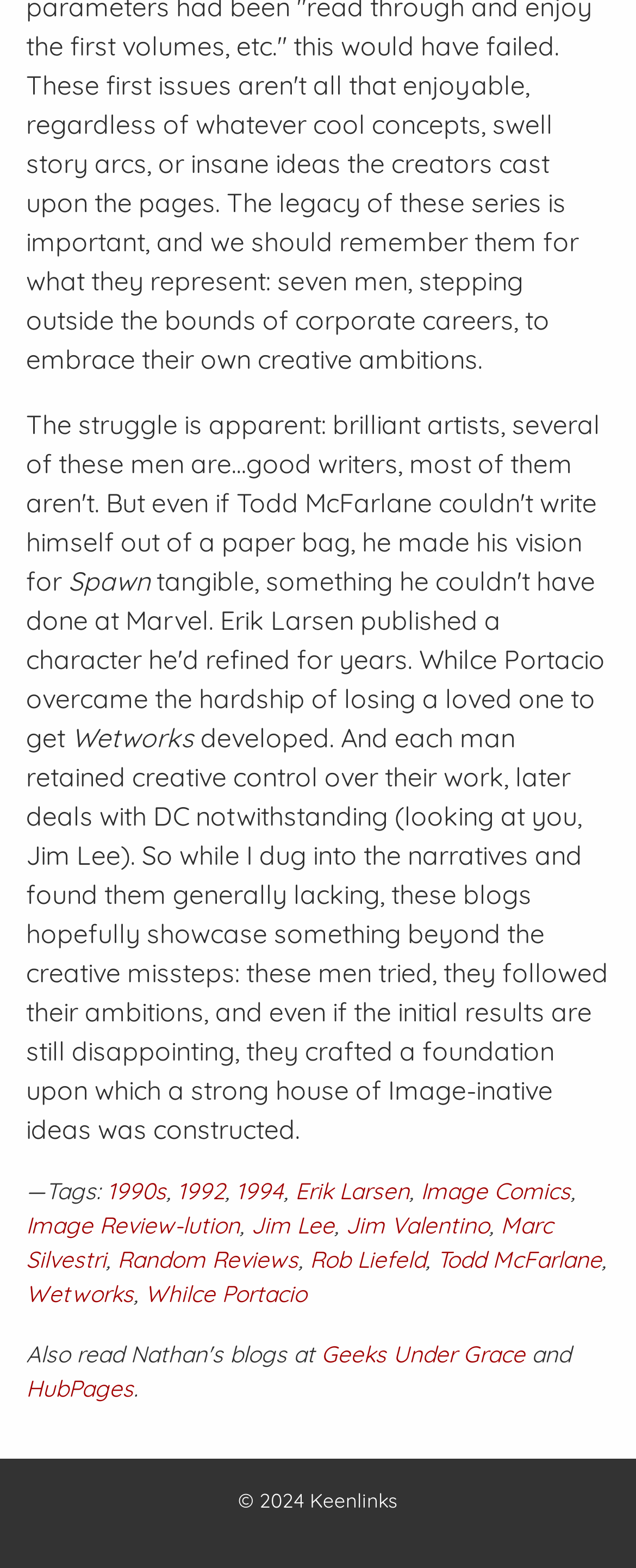How many links are there in the webpage?
Based on the visual content, answer with a single word or a brief phrase.

15